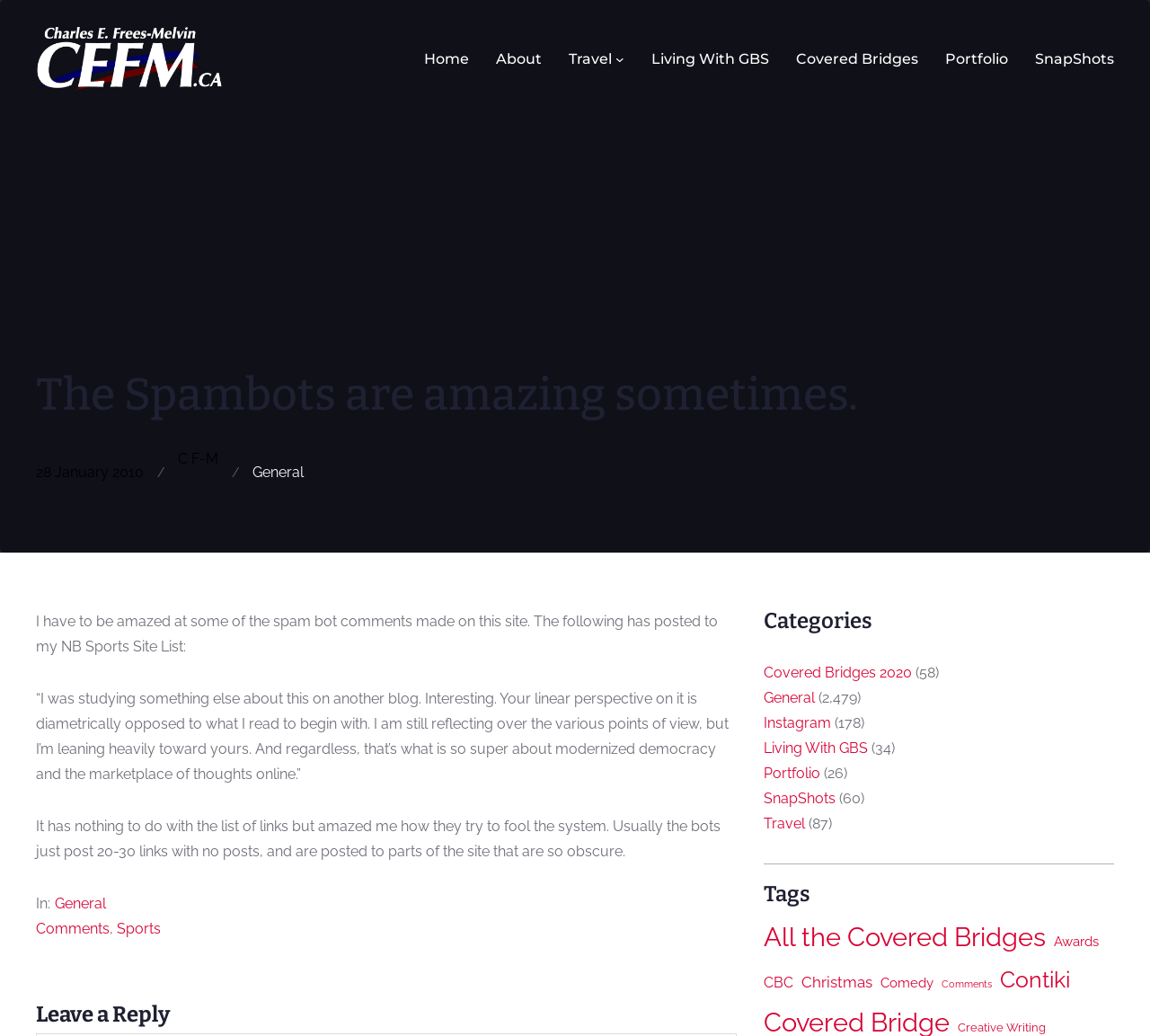Predict the bounding box of the UI element based on the description: "About Us". The coordinates should be four float numbers between 0 and 1, formatted as [left, top, right, bottom].

None